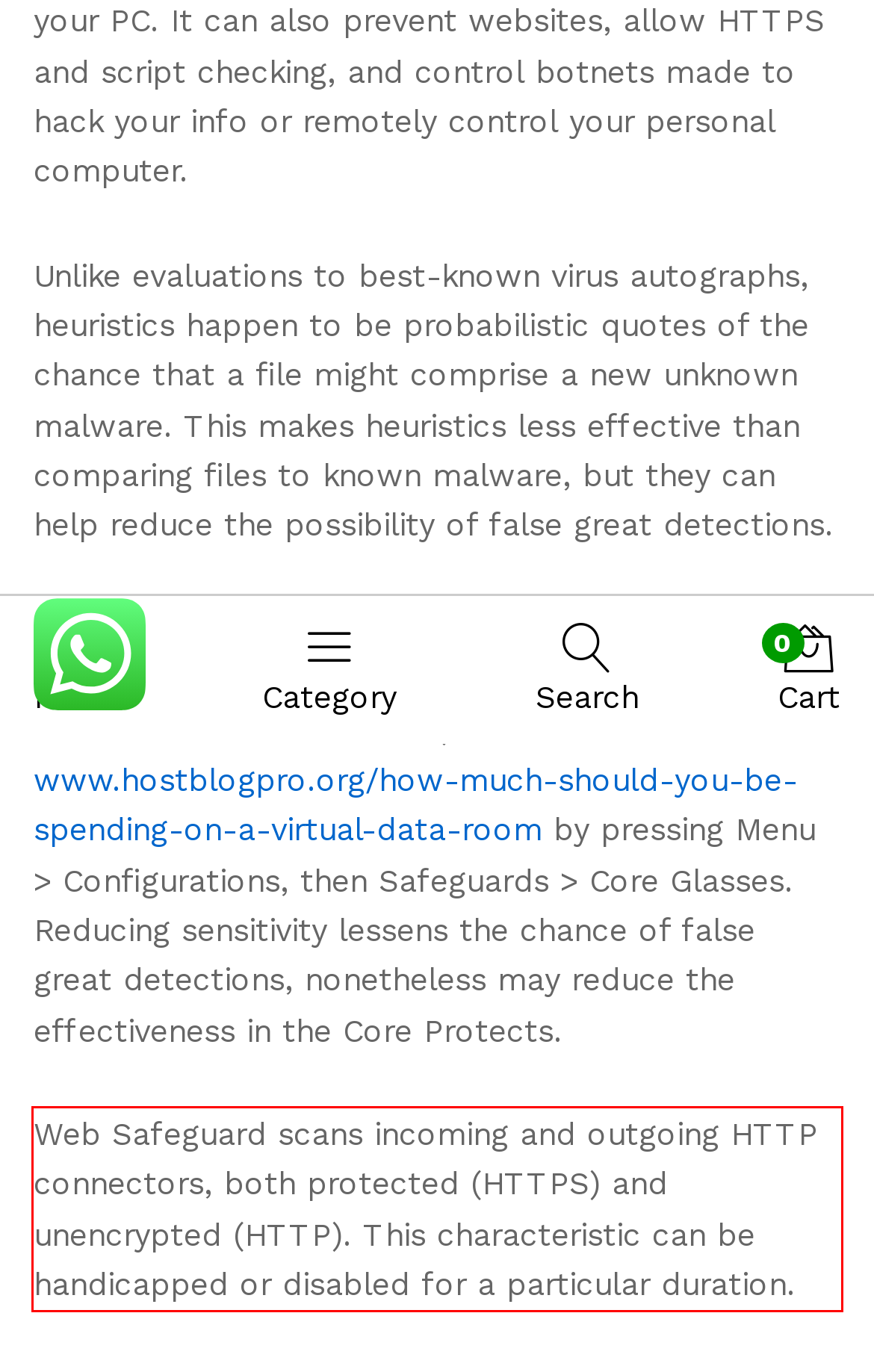Please identify and extract the text content from the UI element encased in a red bounding box on the provided webpage screenshot.

Web Safeguard scans incoming and outgoing HTTP connectors, both protected (HTTPS) and unencrypted (HTTP). This characteristic can be handicapped or disabled for a particular duration.